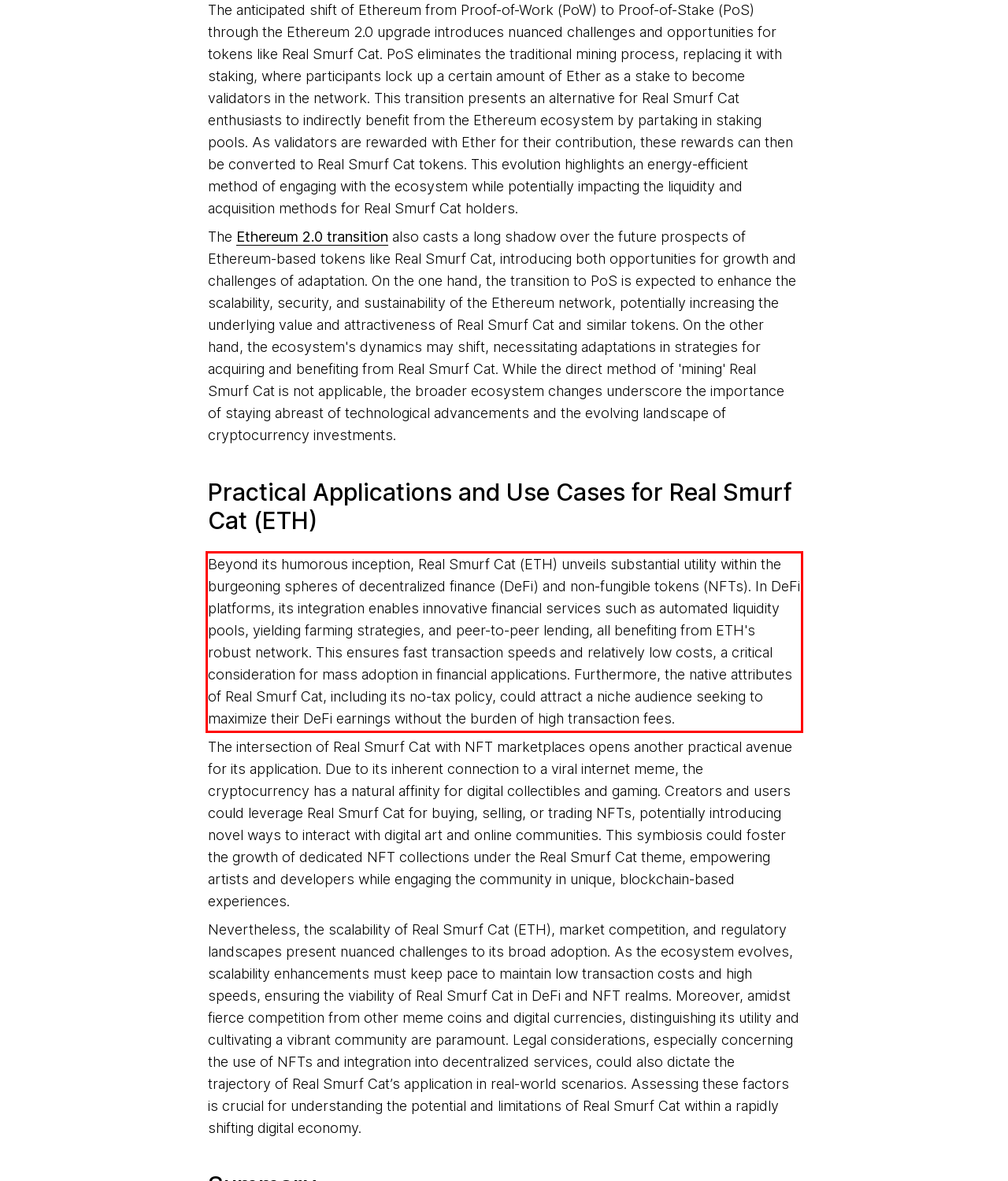Please use OCR to extract the text content from the red bounding box in the provided webpage screenshot.

Beyond its humorous inception, Real Smurf Cat (ETH) unveils substantial utility within the burgeoning spheres of decentralized finance (DeFi) and non-fungible tokens (NFTs). In DeFi platforms, its integration enables innovative financial services such as automated liquidity pools, yielding farming strategies, and peer-to-peer lending, all benefiting from ETH's robust network. This ensures fast transaction speeds and relatively low costs, a critical consideration for mass adoption in financial applications. Furthermore, the native attributes of Real Smurf Cat, including its no-tax policy, could attract a niche audience seeking to maximize their DeFi earnings without the burden of high transaction fees.